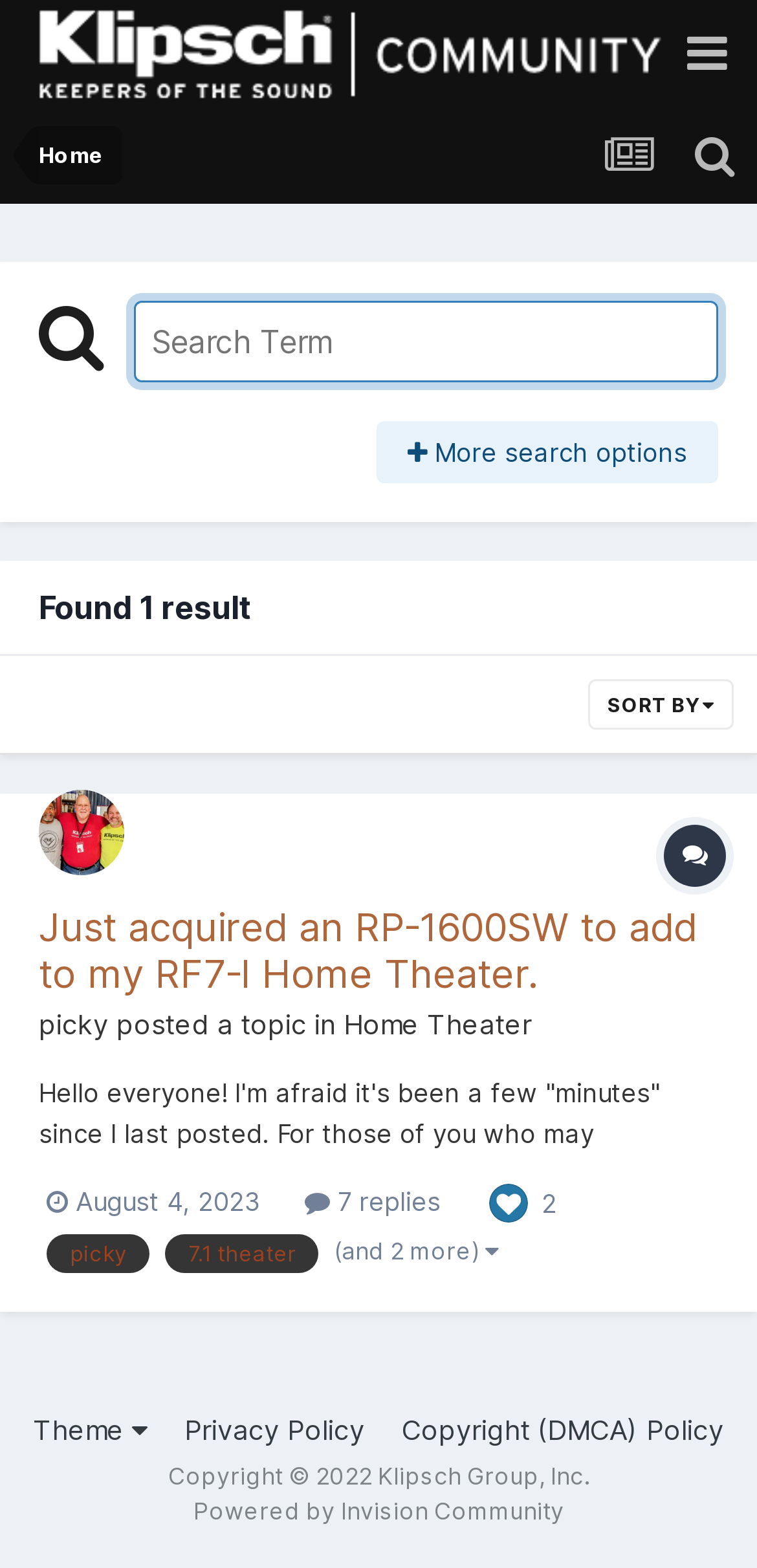Based on the element description "Privacy Policy", predict the bounding box coordinates of the UI element.

[0.244, 0.901, 0.482, 0.922]